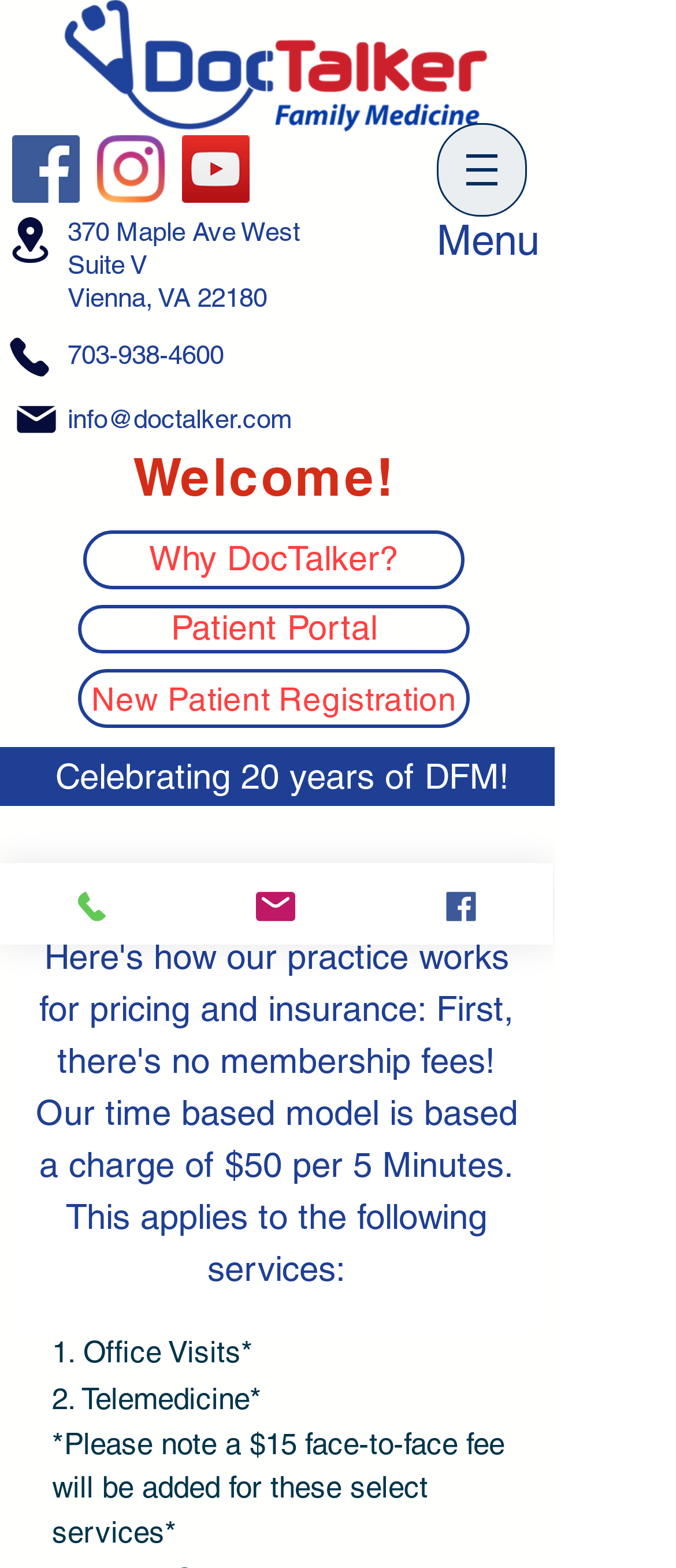Please determine the bounding box coordinates, formatted as (top-left x, top-left y, bottom-right x, bottom-right y), with all values as floating point numbers between 0 and 1. Identify the bounding box of the region described as: aria-label="Facebook"

[0.018, 0.086, 0.118, 0.129]